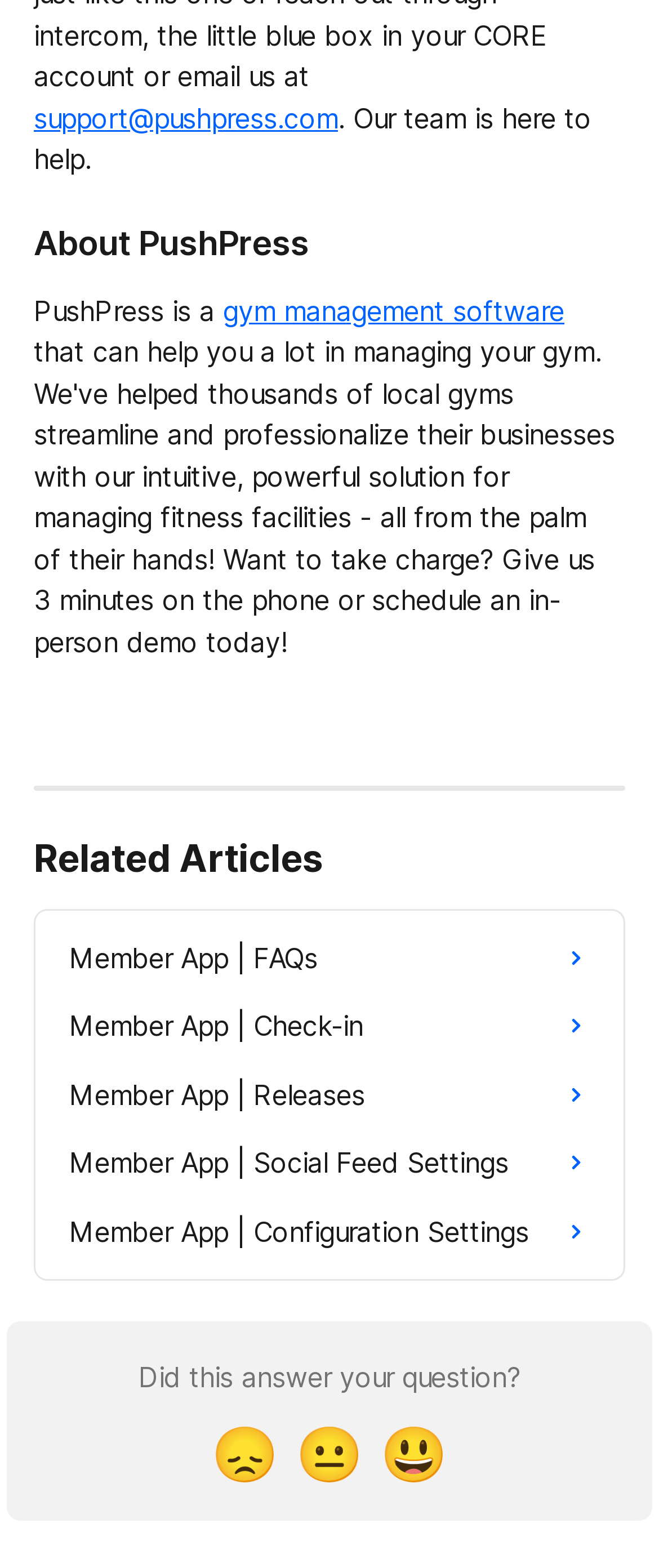Locate the bounding box coordinates for the element described below: "Member App | Configuration Settings". The coordinates must be four float values between 0 and 1, formatted as [left, top, right, bottom].

[0.074, 0.764, 0.926, 0.807]